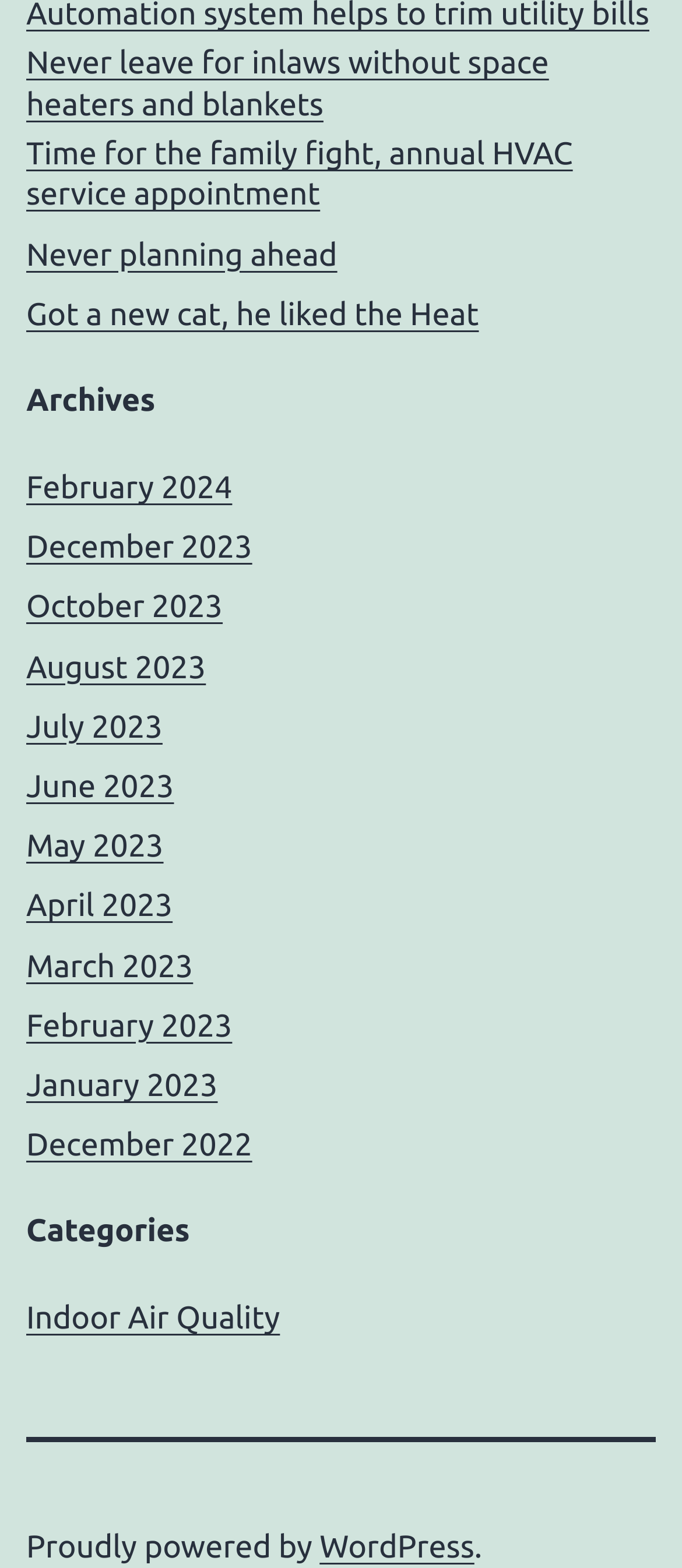Given the content of the image, can you provide a detailed answer to the question?
What is the topic of the first link?

The first link on the webpage has the text 'Never leave for inlaws without space heaters and blankets', which suggests that the topic of the link is related to preparing for visits to in-laws' homes, specifically bringing space heaters and blankets.